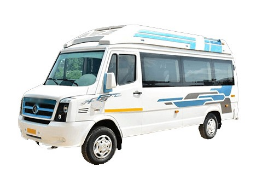What region is the Tempo Traveller ideal for exploring?
Please provide a detailed and comprehensive answer to the question.

The caption suggests that the Tempo Traveller is perfect for cultural tours across the vibrant landscapes of Rajasthan, making it an ideal vehicle for exploring this region.